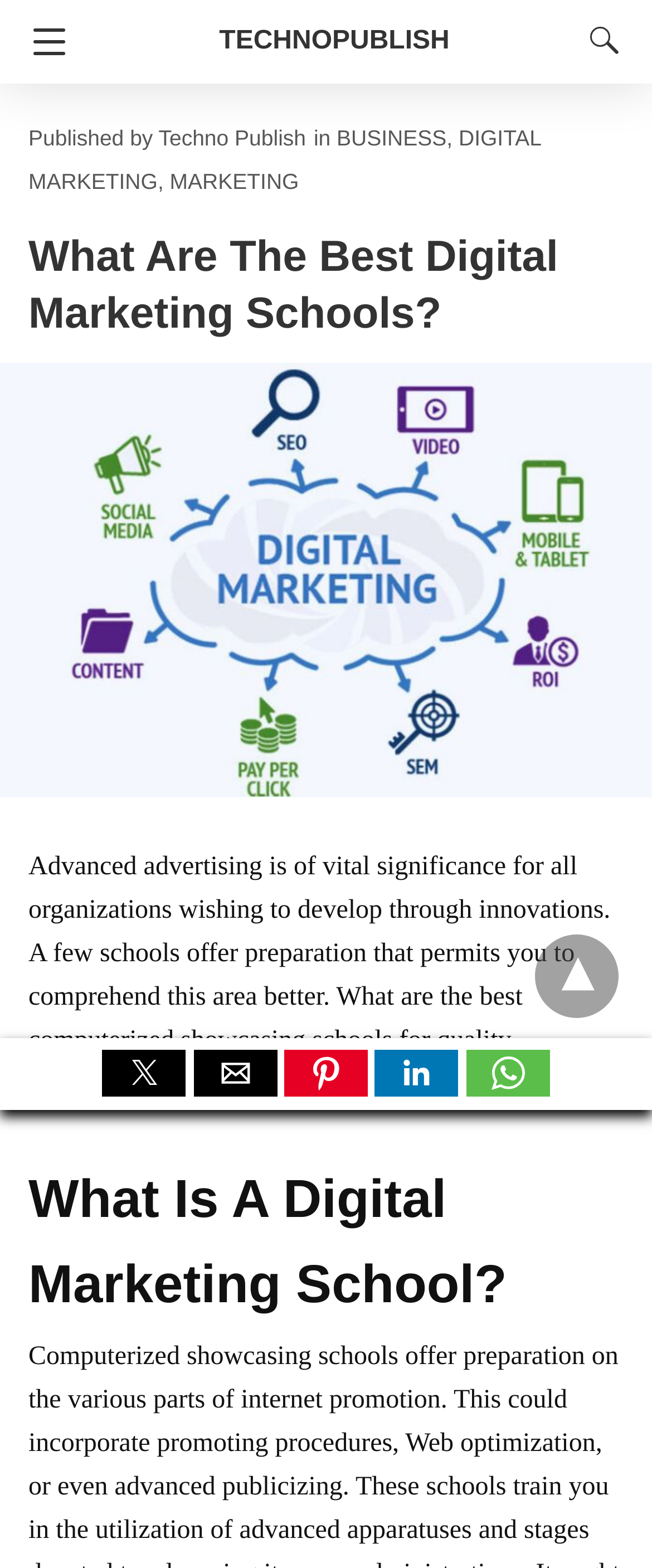Find and indicate the bounding box coordinates of the region you should select to follow the given instruction: "Share on twitter".

[0.157, 0.67, 0.285, 0.699]